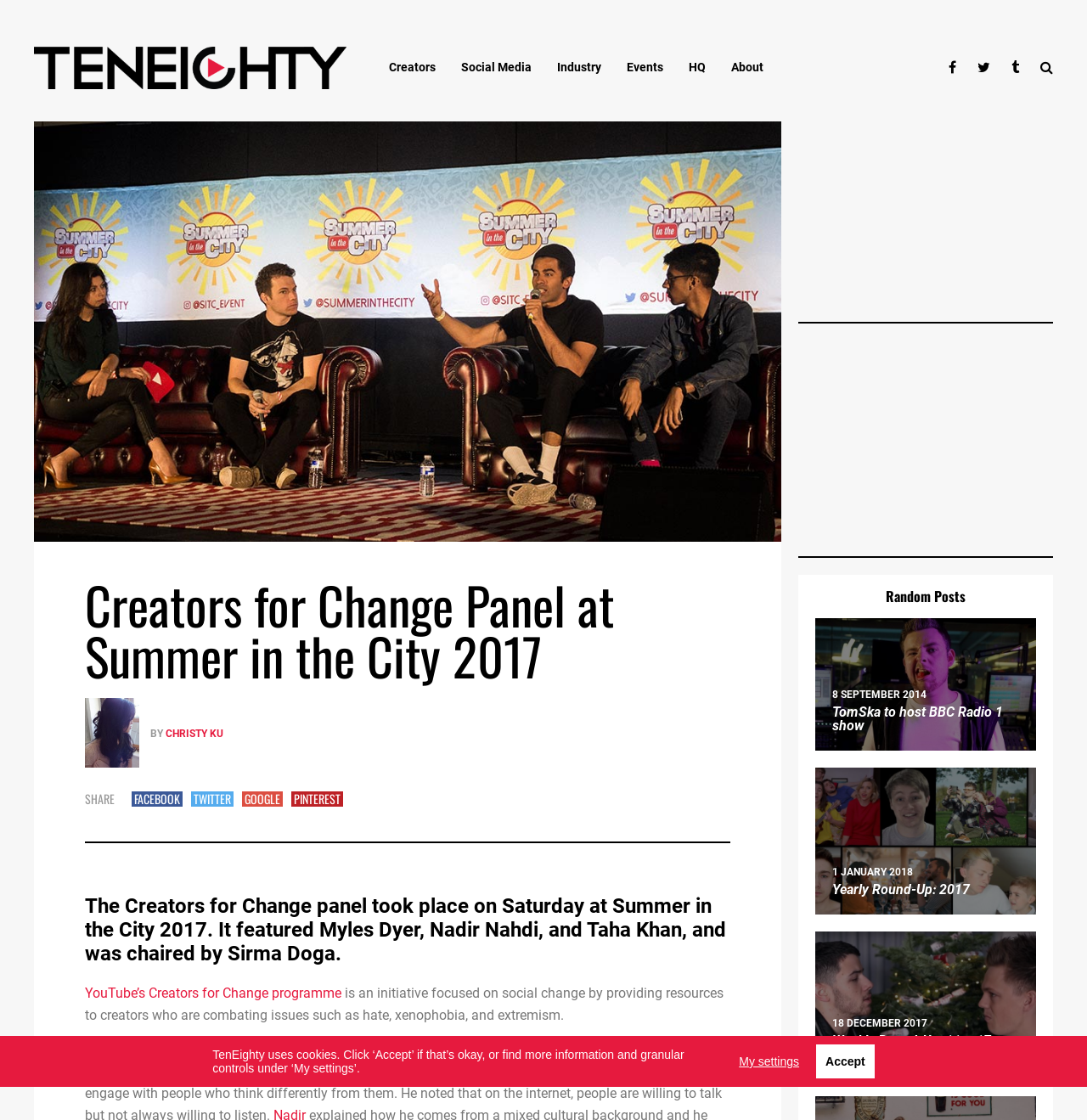Determine the bounding box coordinates of the clickable region to follow the instruction: "Click the 'YouTube’s Creators for Change programme' link".

[0.078, 0.88, 0.314, 0.894]